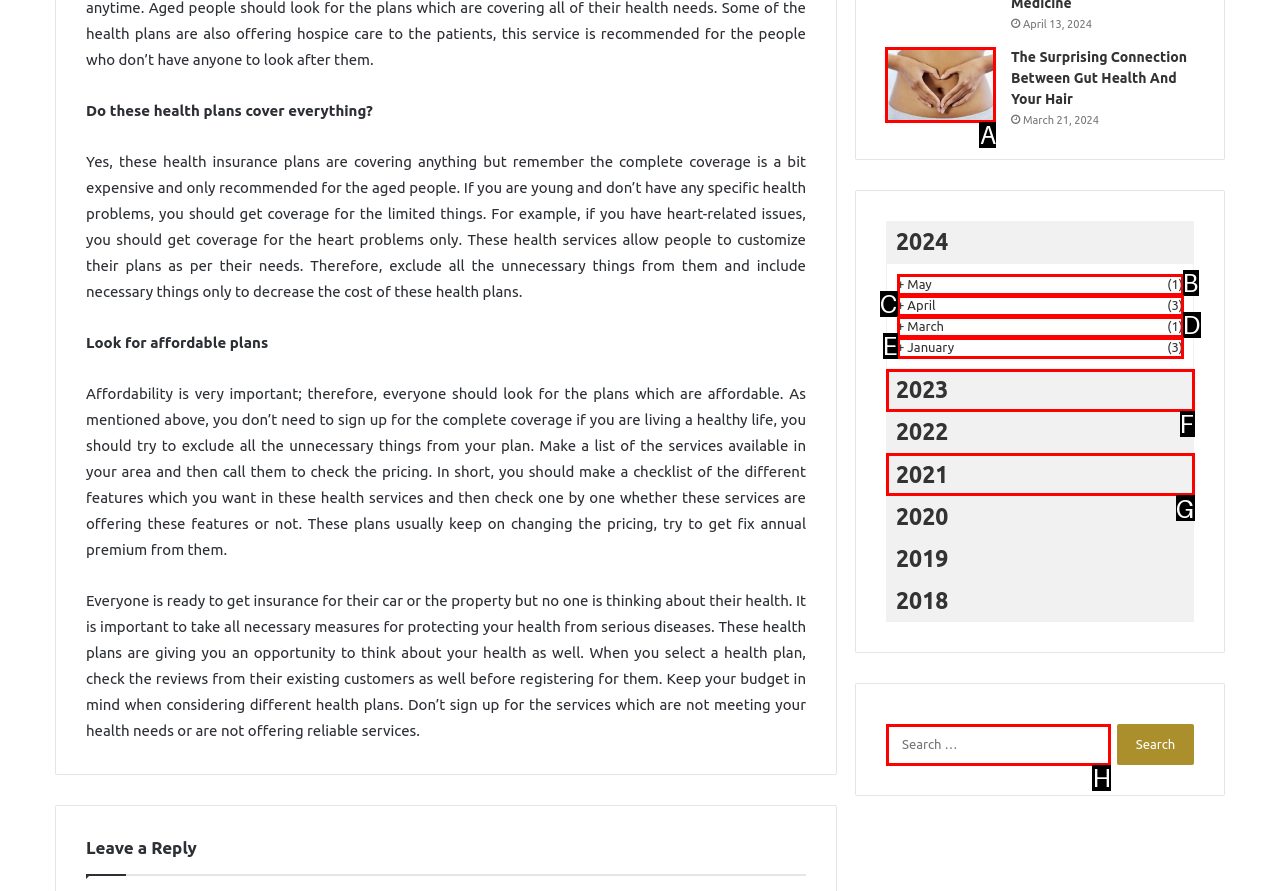Determine which HTML element to click to execute the following task: Read the article about gut health and hair Answer with the letter of the selected option.

A